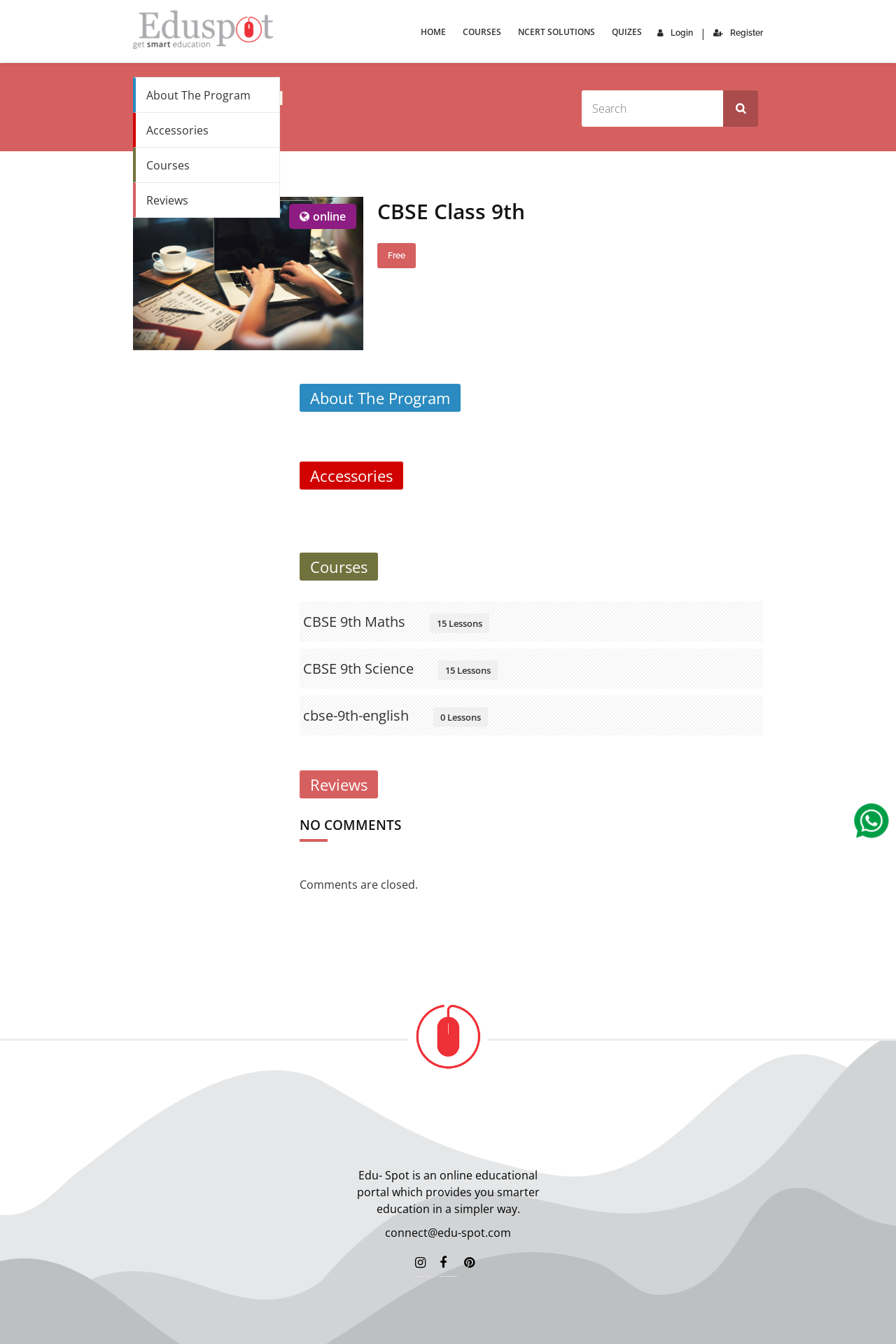Pinpoint the bounding box coordinates of the clickable area necessary to execute the following instruction: "search for a course". The coordinates should be given as four float numbers between 0 and 1, namely [left, top, right, bottom].

[0.649, 0.067, 0.807, 0.094]